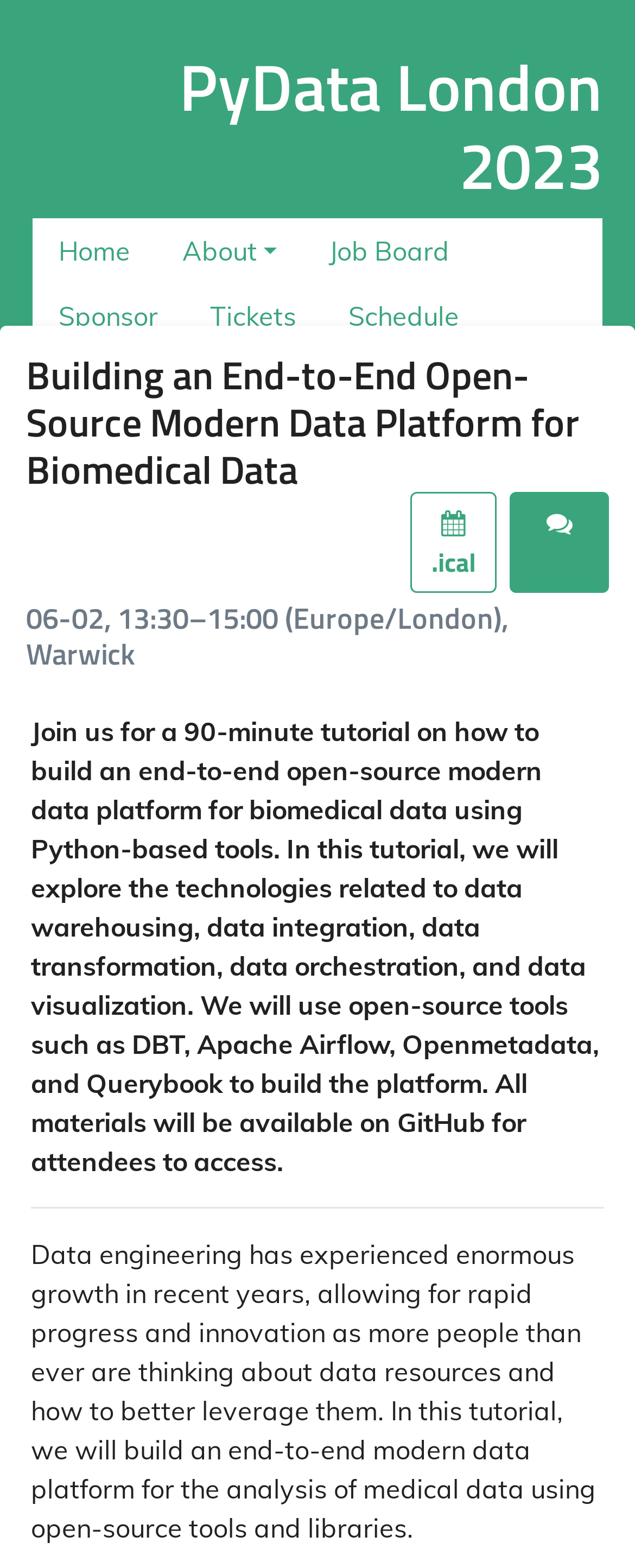Pinpoint the bounding box coordinates of the clickable element needed to complete the instruction: "Click on the Schedule link". The coordinates should be provided as four float numbers between 0 and 1: [left, top, right, bottom].

[0.508, 0.181, 0.764, 0.222]